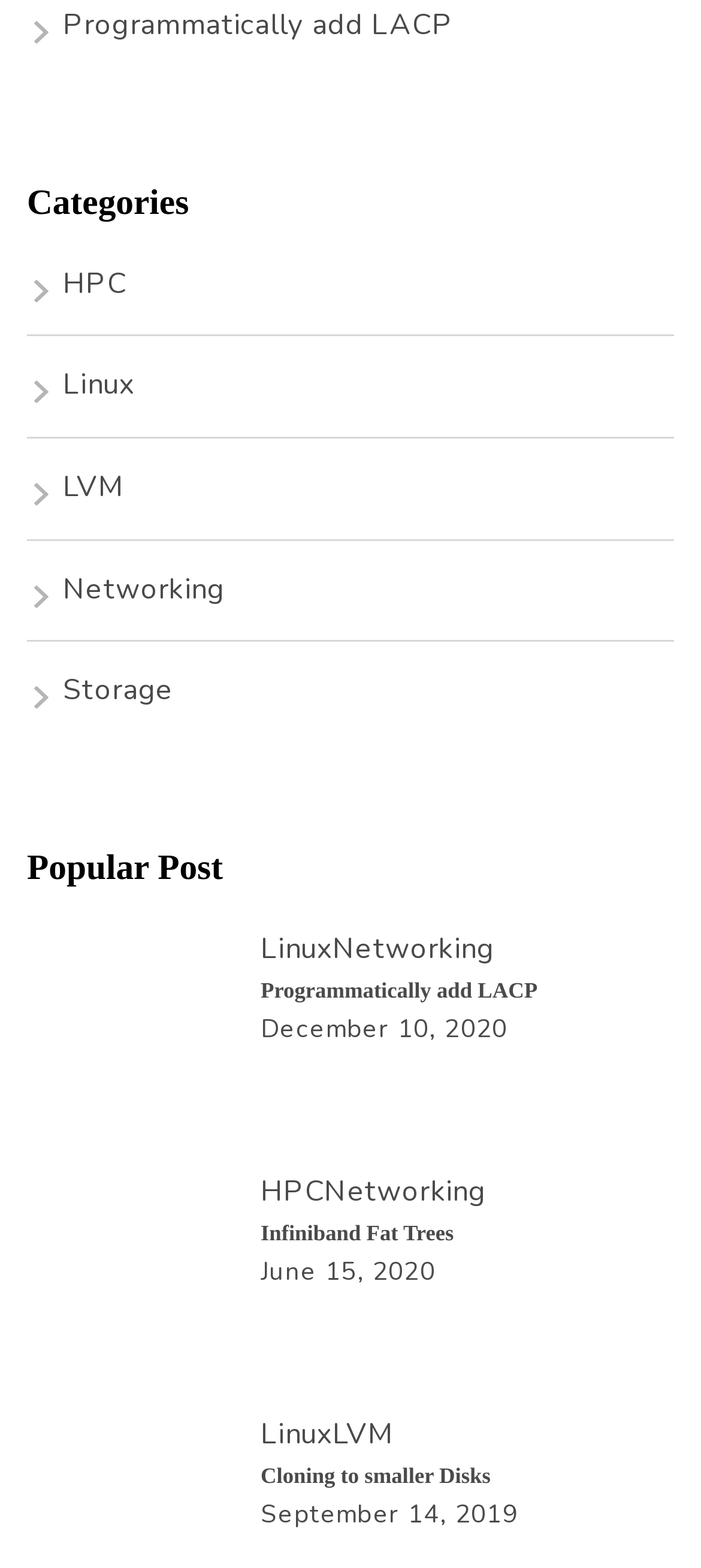Locate the bounding box coordinates of the clickable region to complete the following instruction: "Click on the 'Programmatically add LACP' link."

[0.09, 0.004, 0.646, 0.029]